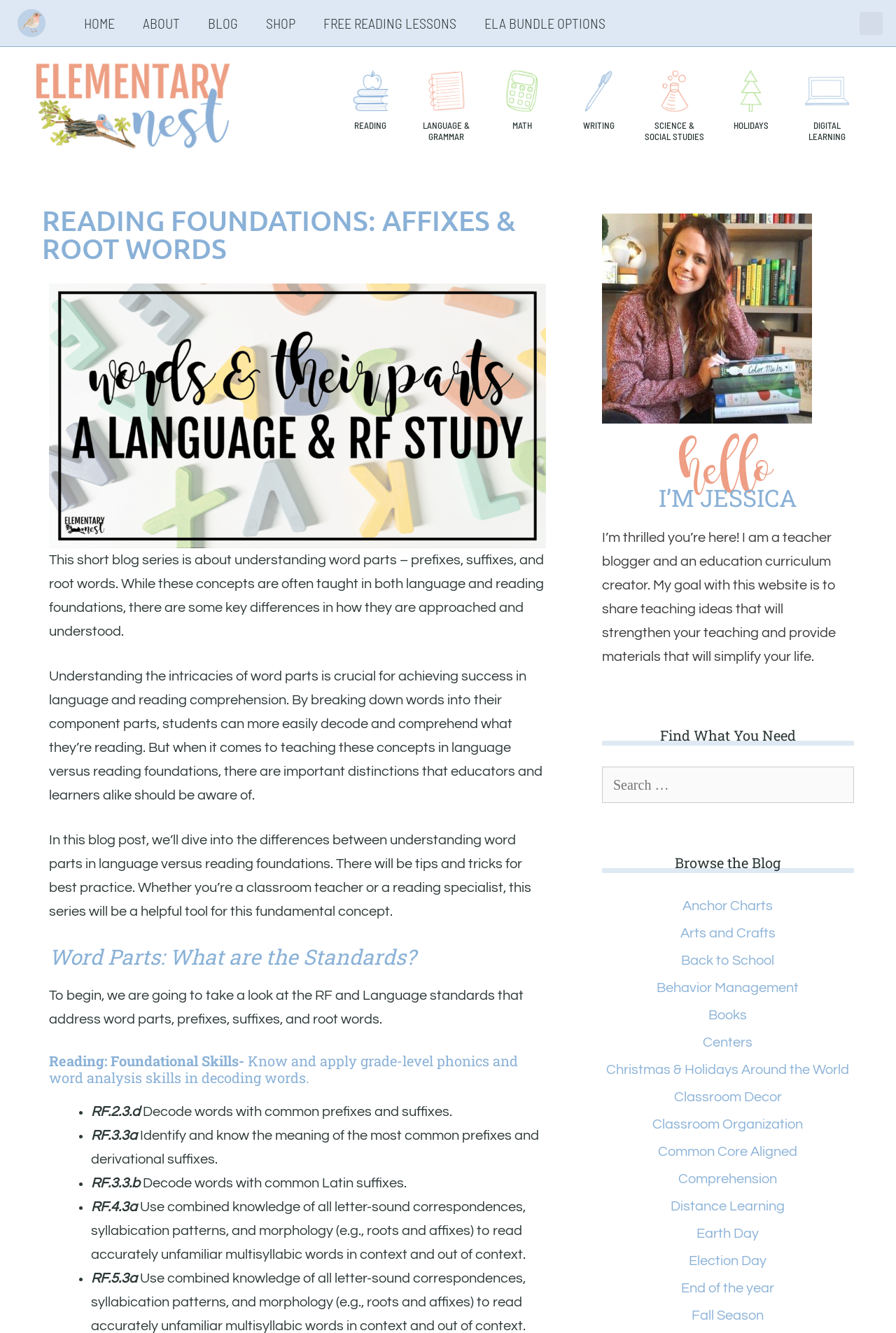What is the author's profession?
Could you answer the question with a detailed and thorough explanation?

Based on the webpage content, the author is a teacher, as mentioned in the section 'hello' where it says 'I am a teacher blogger and an education curriculum creator'.